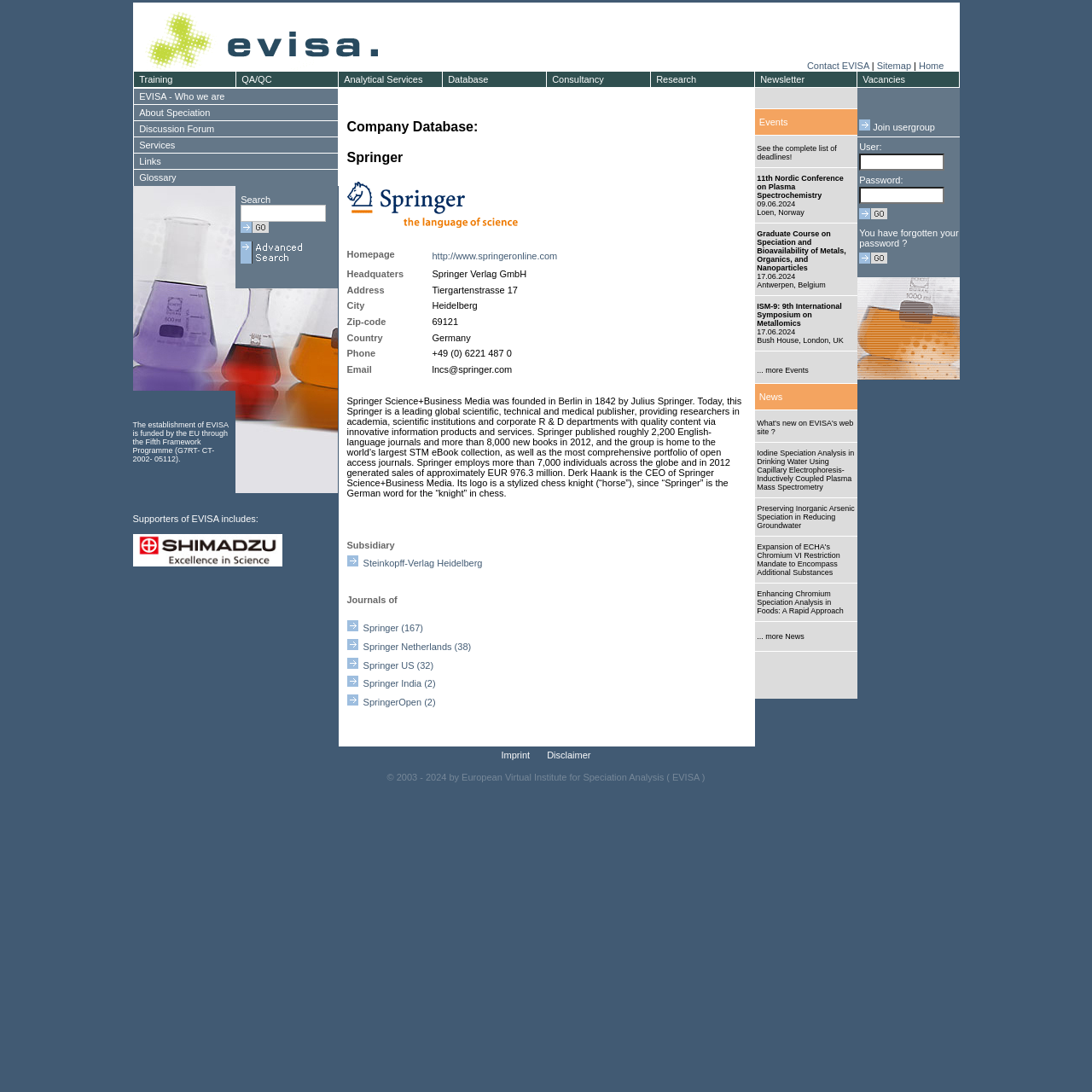Locate the bounding box coordinates of the element you need to click to accomplish the task described by this instruction: "Search".

[0.691, 0.066, 0.784, 0.08]